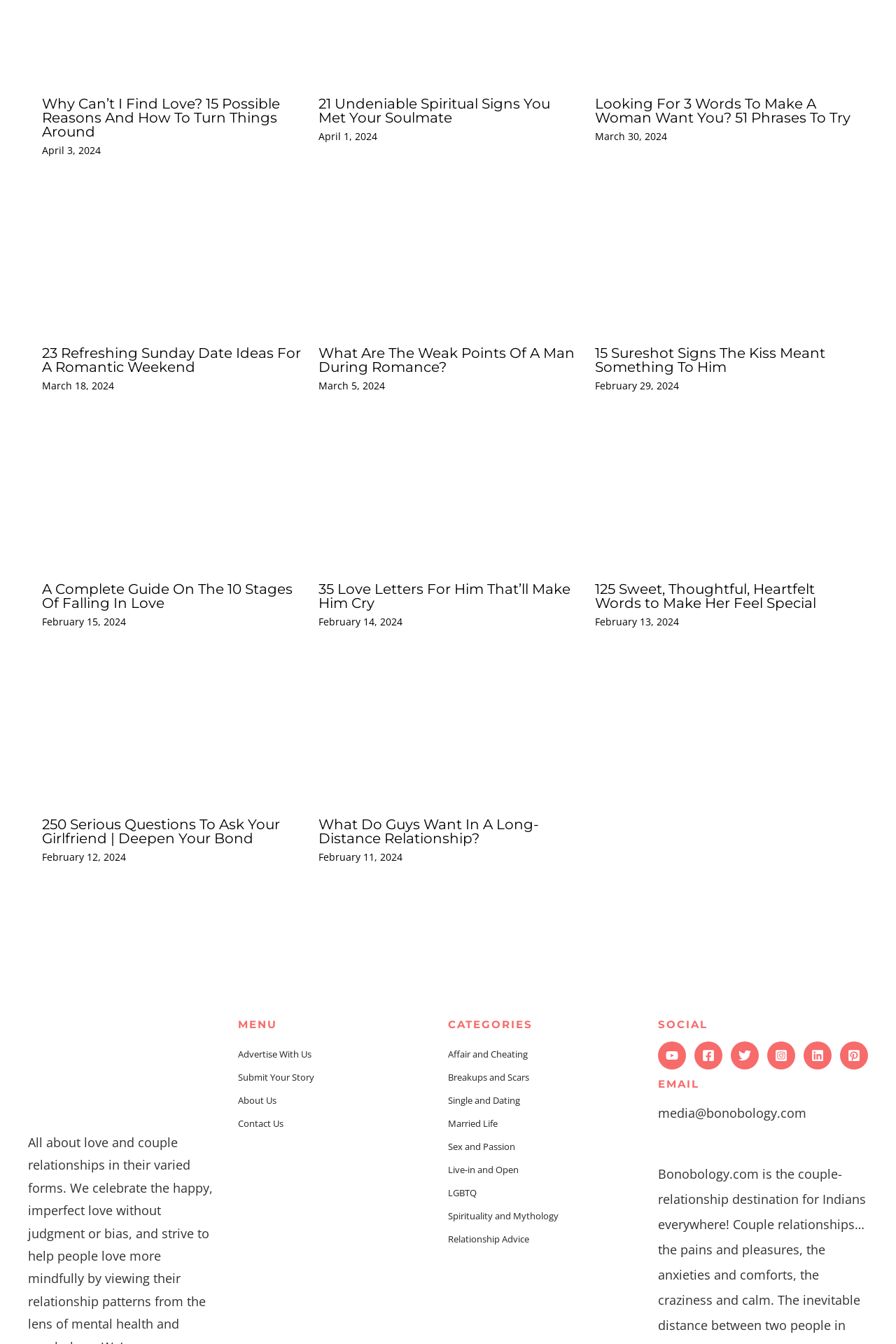Specify the bounding box coordinates for the region that must be clicked to perform the given instruction: "Discover '250 Serious Questions To Ask Your Girlfriend | Deepen Your Bond'".

[0.047, 0.607, 0.312, 0.63]